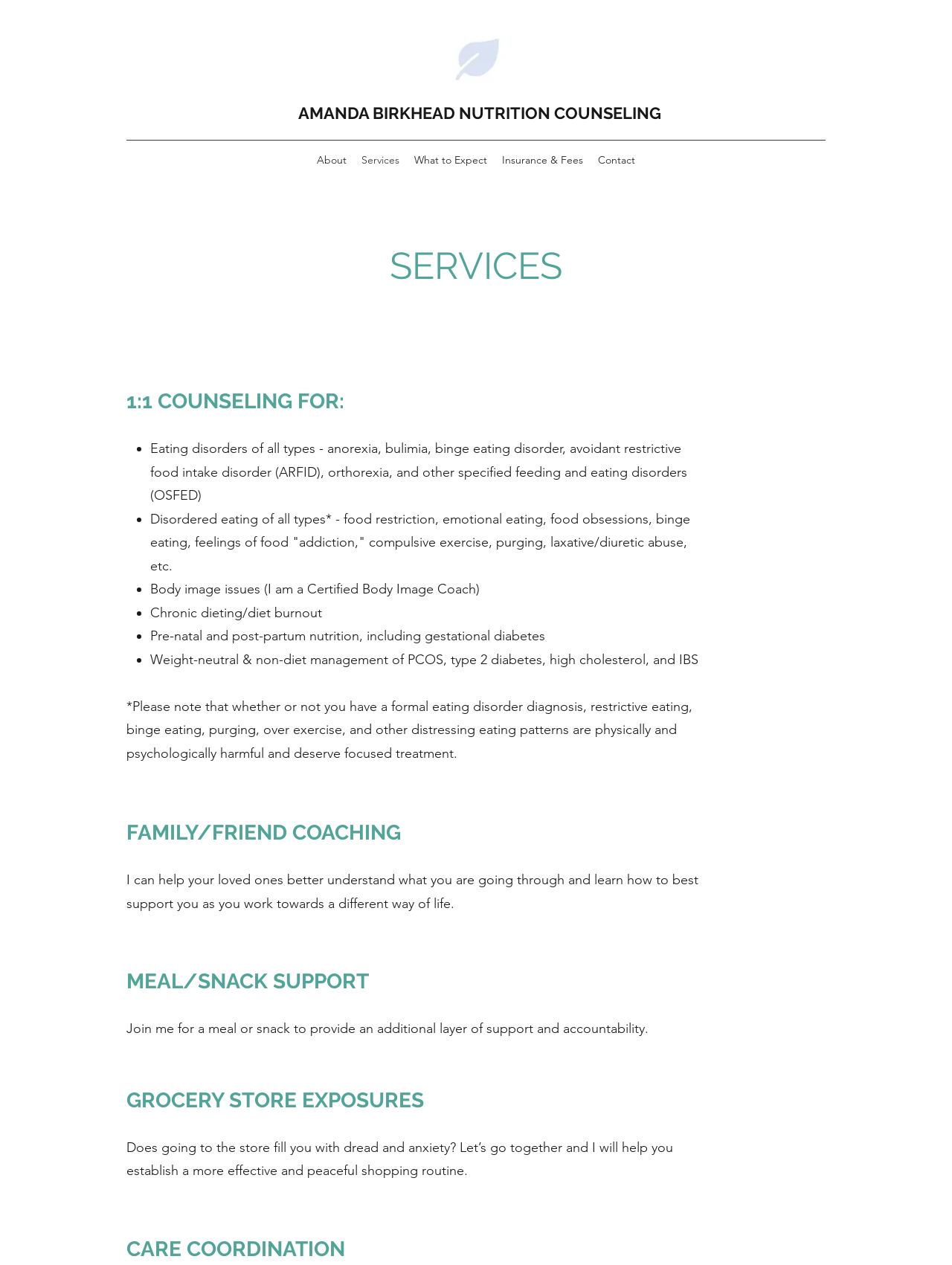Offer a meticulous description of the webpage's structure and content.

The webpage is about Amanda Birkhead Nutrition Counseling LLC, a nutrition counseling service. At the top of the page, there is a small image of a leaf, which is centered horizontally. Below the image, the company name "AMANDA BIRKHEAD NUTRITION COUNSELING" is displayed prominently.

On the top navigation bar, there are six links: "About", "Services", "What to Expect", "Insurance & Fees", and "Contact". These links are arranged horizontally, taking up most of the width of the page.

The main content of the page is divided into several sections, each with a heading. The first section is titled "SERVICES" and has a subheading "1:1 COUNSELING FOR:". Below this, there is a list of services offered, including counseling for eating disorders, disordered eating, body image issues, and more. Each item in the list is marked with a bullet point.

The next section is titled "FAMILY/FRIEND COACHING" and describes how the service can help loved ones support individuals with eating disorders. This is followed by sections on "MEAL/SNACK SUPPORT", "GROCERY STORE EXPOSURES", and "CARE COORDINATION", each describing a specific service offered by the company.

Throughout the page, the text is arranged in a clear and readable format, with headings and subheadings helping to organize the content. The overall layout is easy to follow, with a focus on providing information about the services offered by Amanda Birkhead Nutrition Counseling LLC.